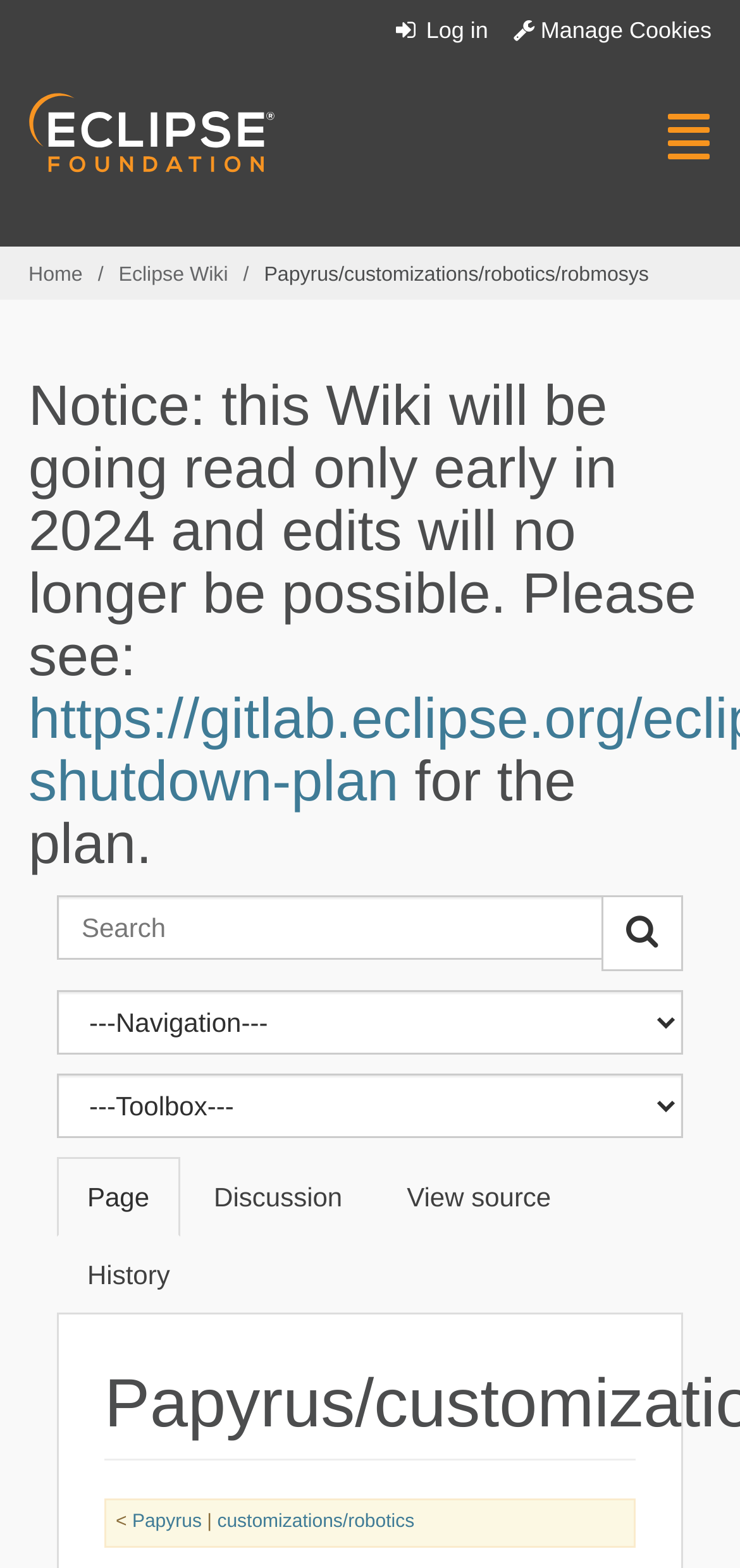Indicate the bounding box coordinates of the element that must be clicked to execute the instruction: "Search for something". The coordinates should be given as four float numbers between 0 and 1, i.e., [left, top, right, bottom].

[0.077, 0.571, 0.815, 0.613]